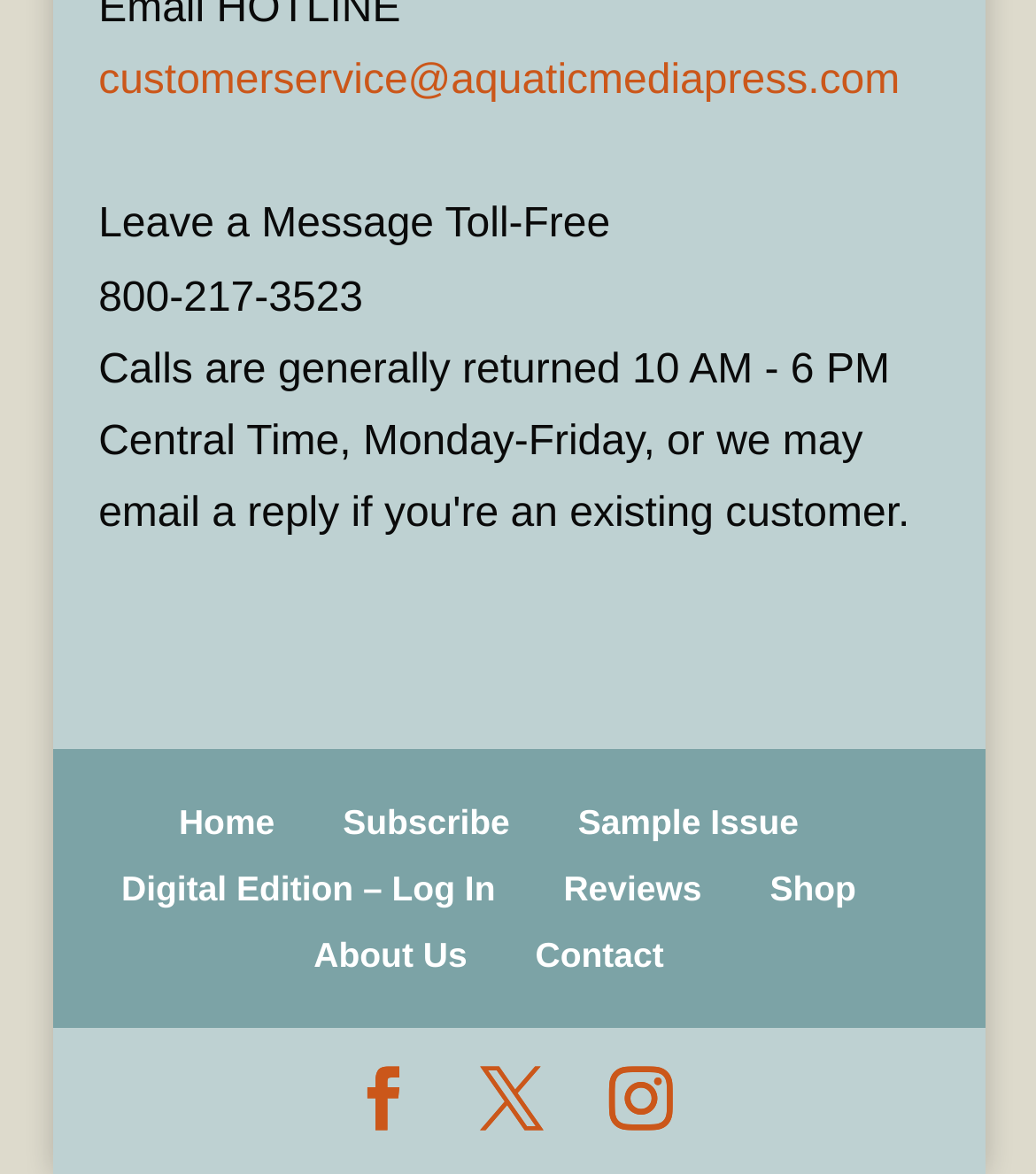Answer the question using only a single word or phrase: 
How many social media links are available?

3